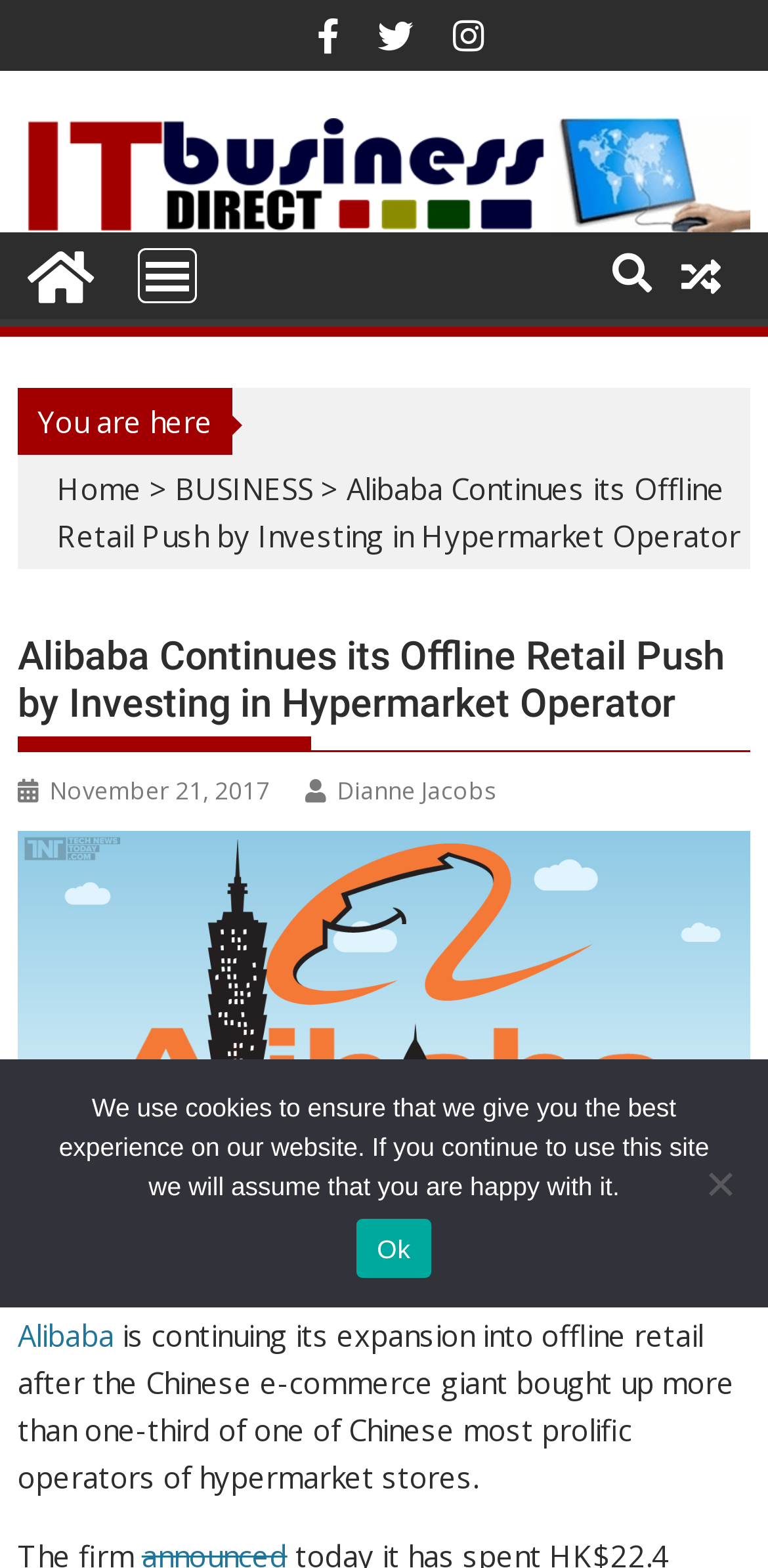What is the name of the website?
Examine the image and provide an in-depth answer to the question.

The website's name is mentioned in the top-left corner of the webpage as 'itbusinessdirect'.